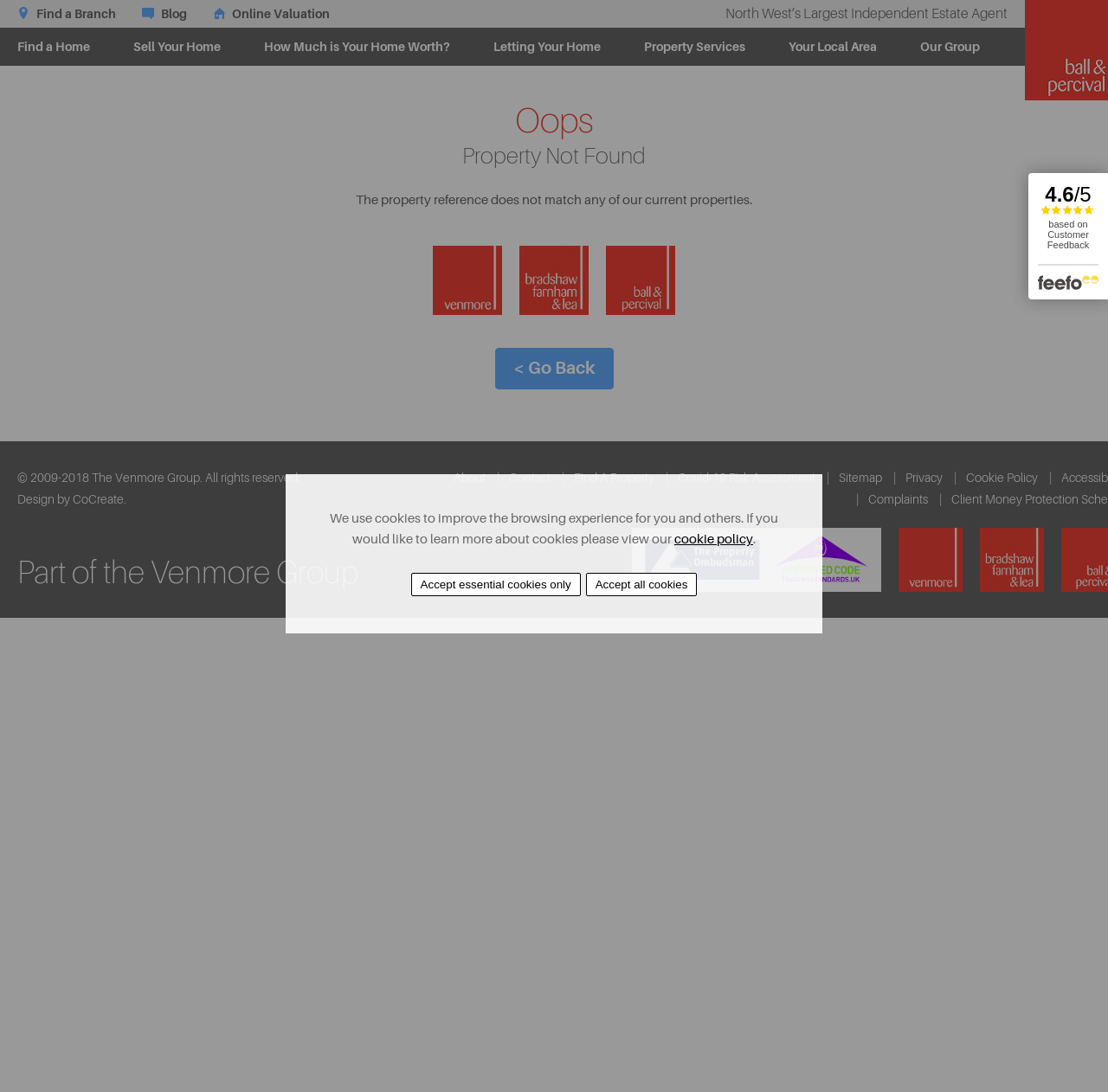Pinpoint the bounding box coordinates of the clickable area necessary to execute the following instruction: "View Blog". The coordinates should be given as four float numbers between 0 and 1, namely [left, top, right, bottom].

[0.128, 0.006, 0.169, 0.019]